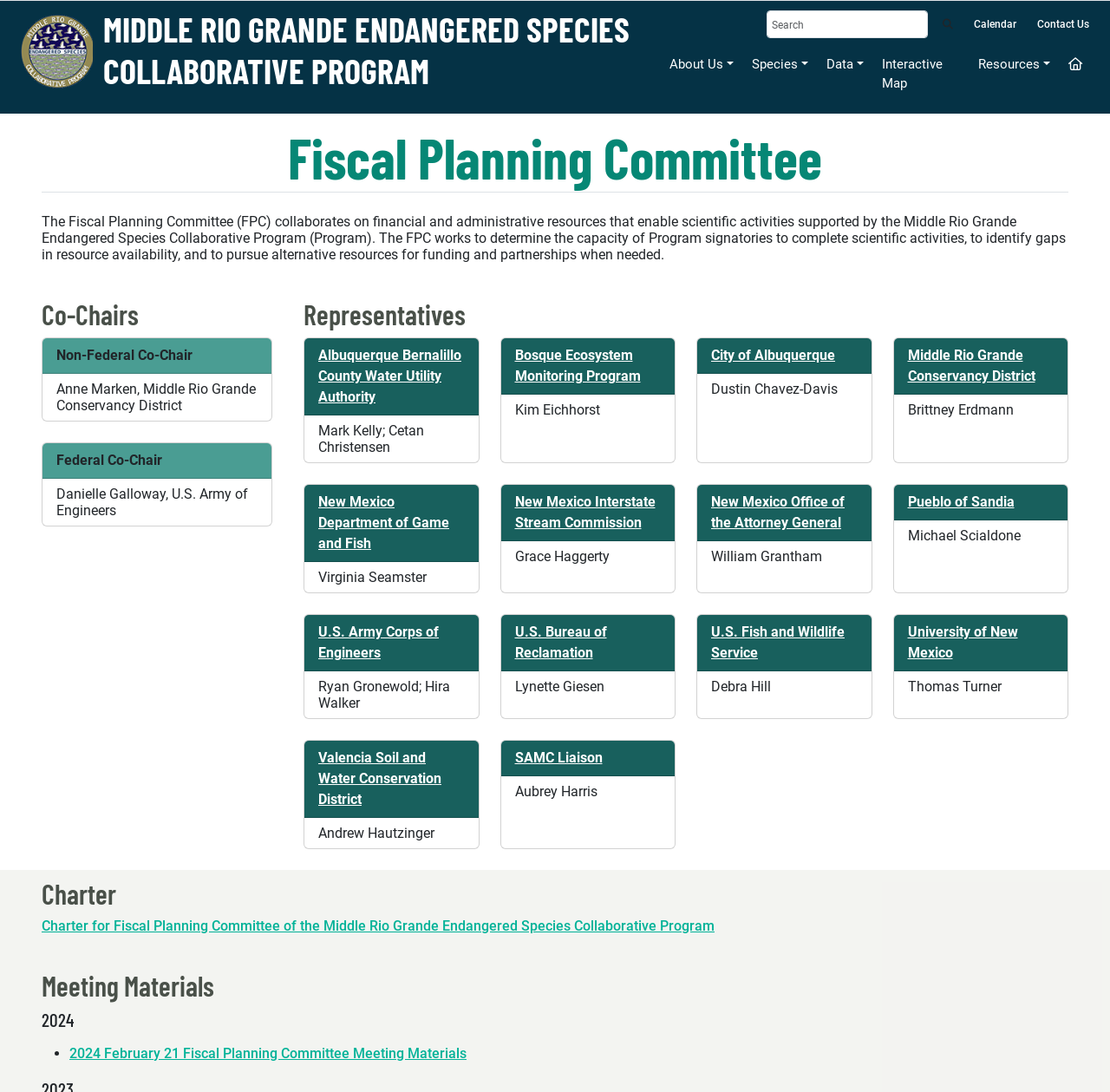Locate the bounding box coordinates of the area that needs to be clicked to fulfill the following instruction: "View the knowledge base". The coordinates should be in the format of four float numbers between 0 and 1, namely [left, top, right, bottom].

None